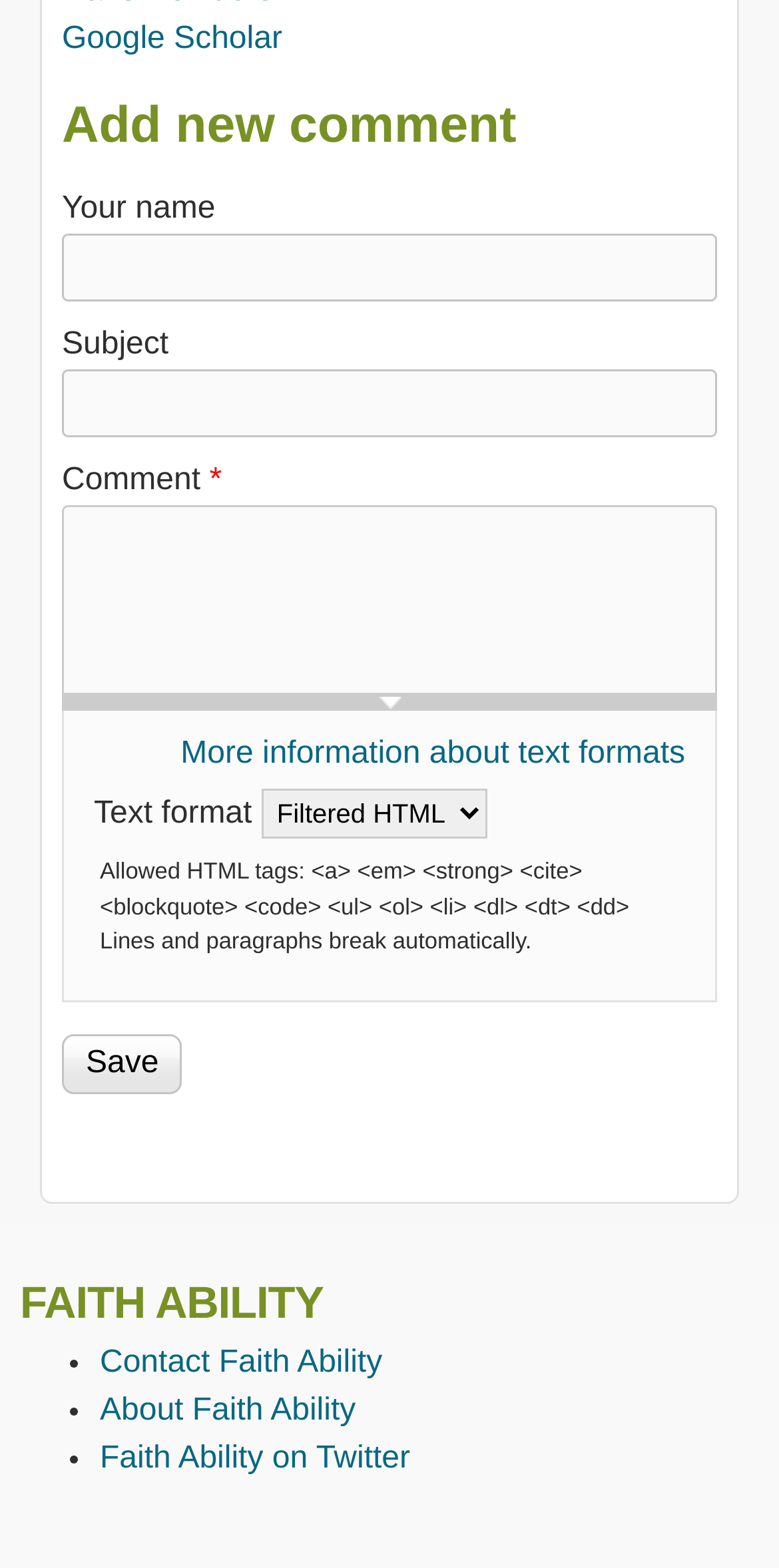Locate the UI element described by More information about text formats and provide its bounding box coordinates. Use the format (top-left x, top-left y, bottom-right x, bottom-right y) with all values as floating point numbers between 0 and 1.

[0.232, 0.47, 0.879, 0.492]